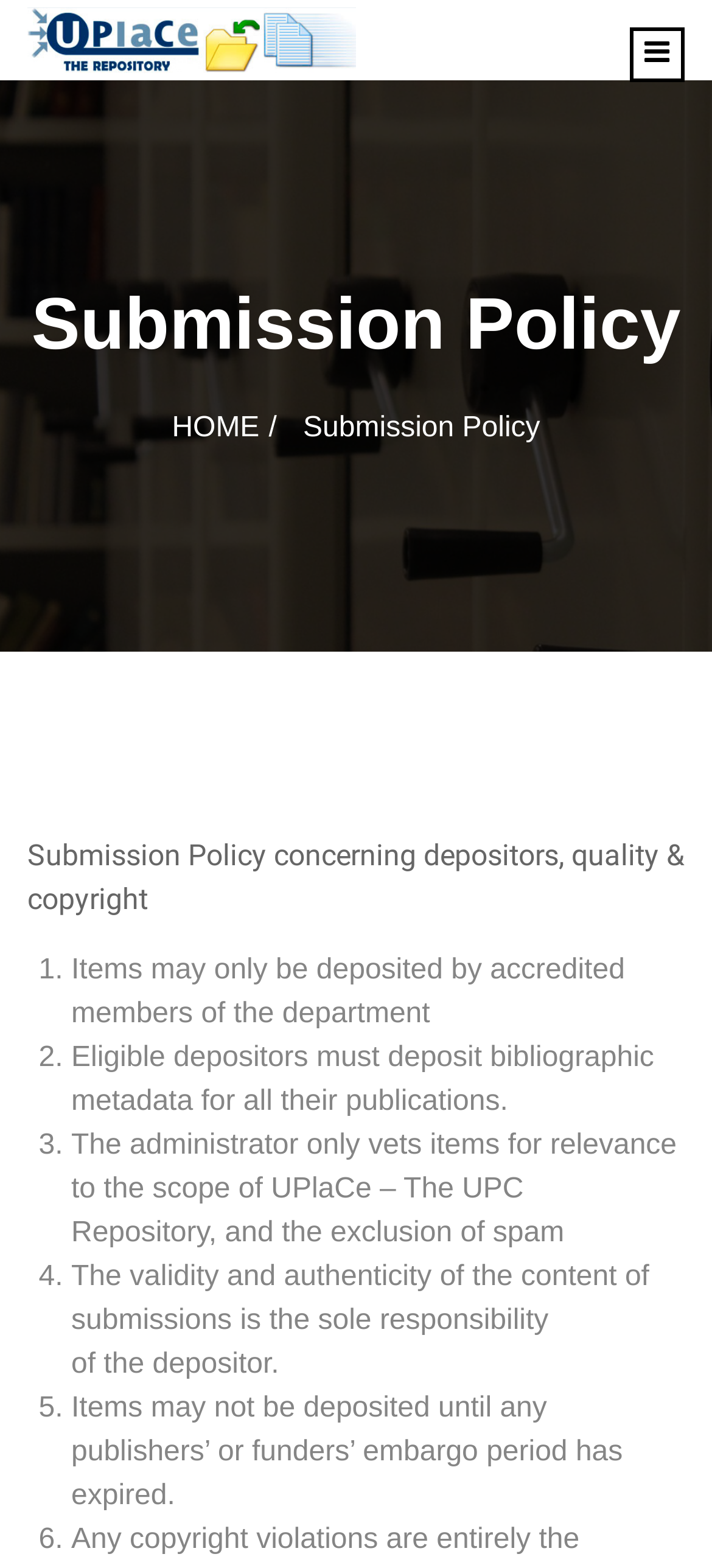Extract the bounding box coordinates for the UI element described as: "Home".

[0.241, 0.263, 0.414, 0.282]